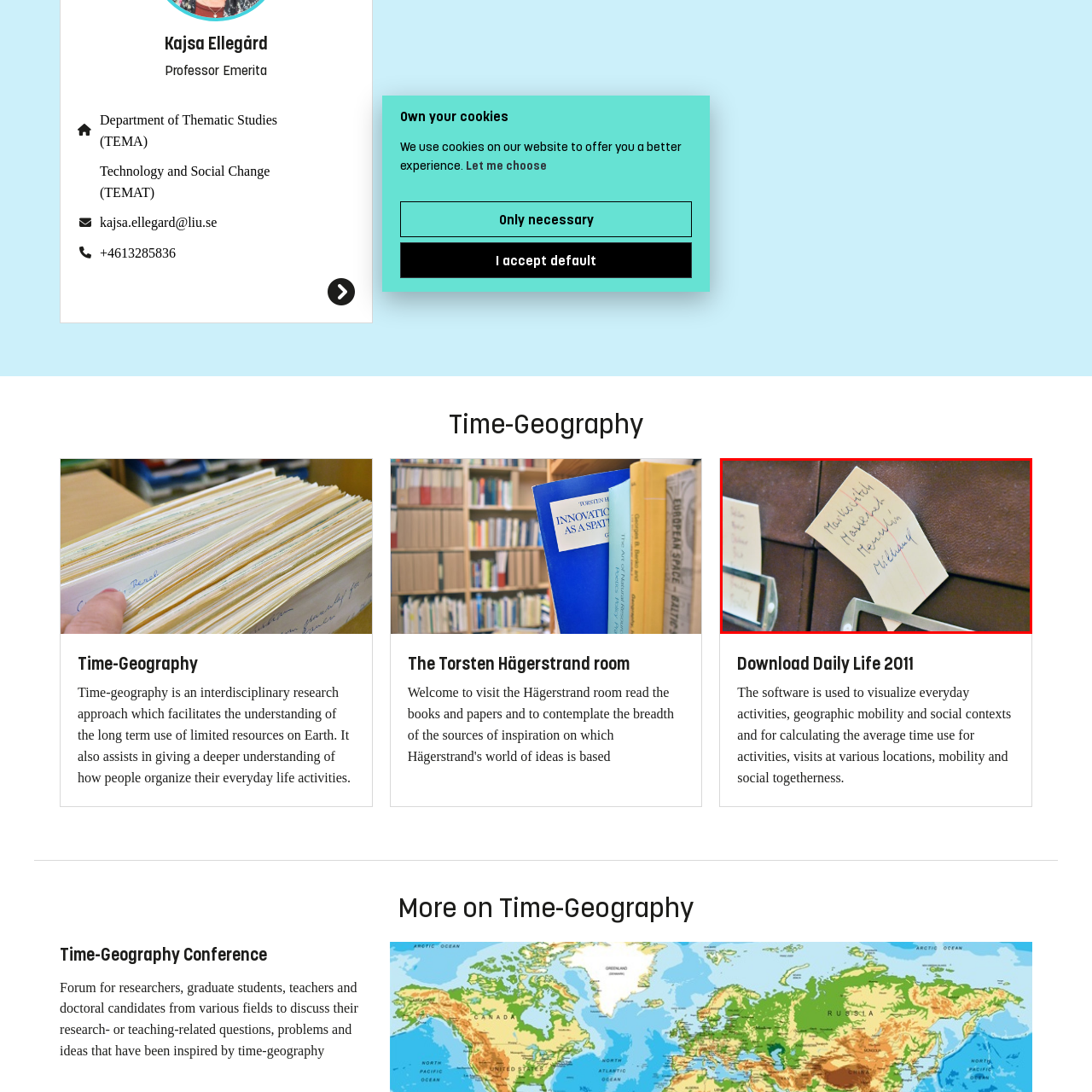Describe in detail the visual content enclosed by the red bounding box.

The image captures a close-up view of a handwritten note attached to a file drawer, likely serving as a label. The note features several words written in blue ink, including "Marking," "Manniskor," and "Mellan," which may suggest topics related to research or organization of materials. The background shows a brown surface, possibly leather or a sturdy material typical of filing cabinets, indicating a classic or academic setting. This image reinforces themes of organization and documentation within an intellectual or administrative context, possibly related to the study of social behaviors or resource management, aligning with the overarching themes of time-geography and daily life software discussed on the related webpage.